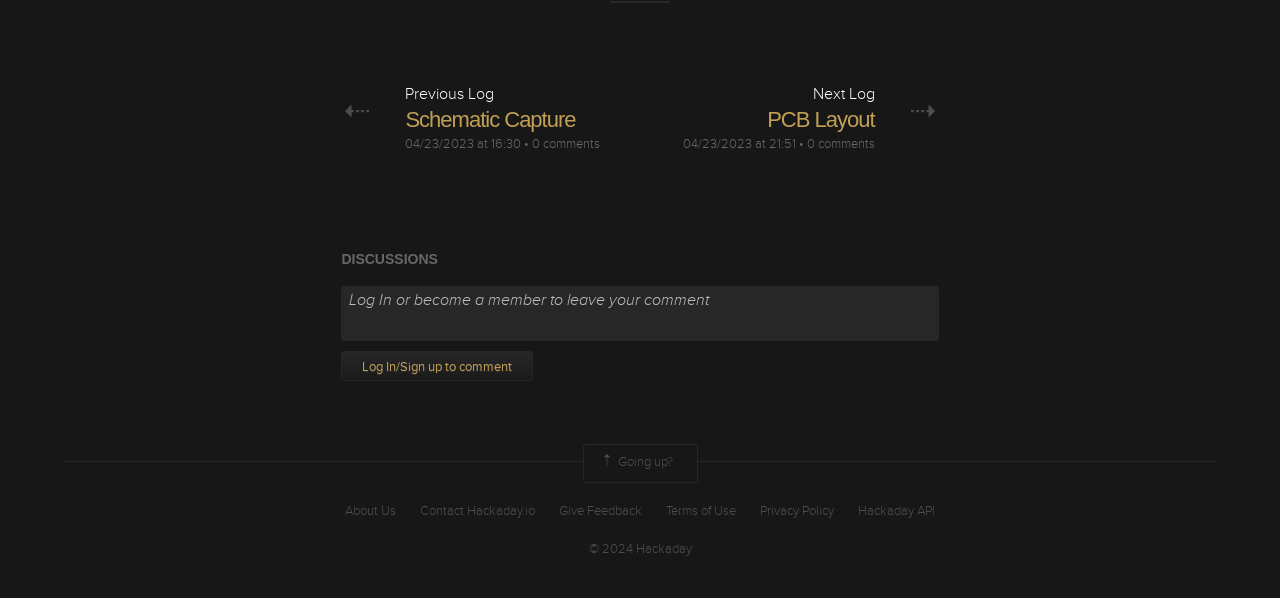Could you specify the bounding box coordinates for the clickable section to complete the following instruction: "Click on the 'Schematic Capture' link"?

[0.317, 0.179, 0.45, 0.221]